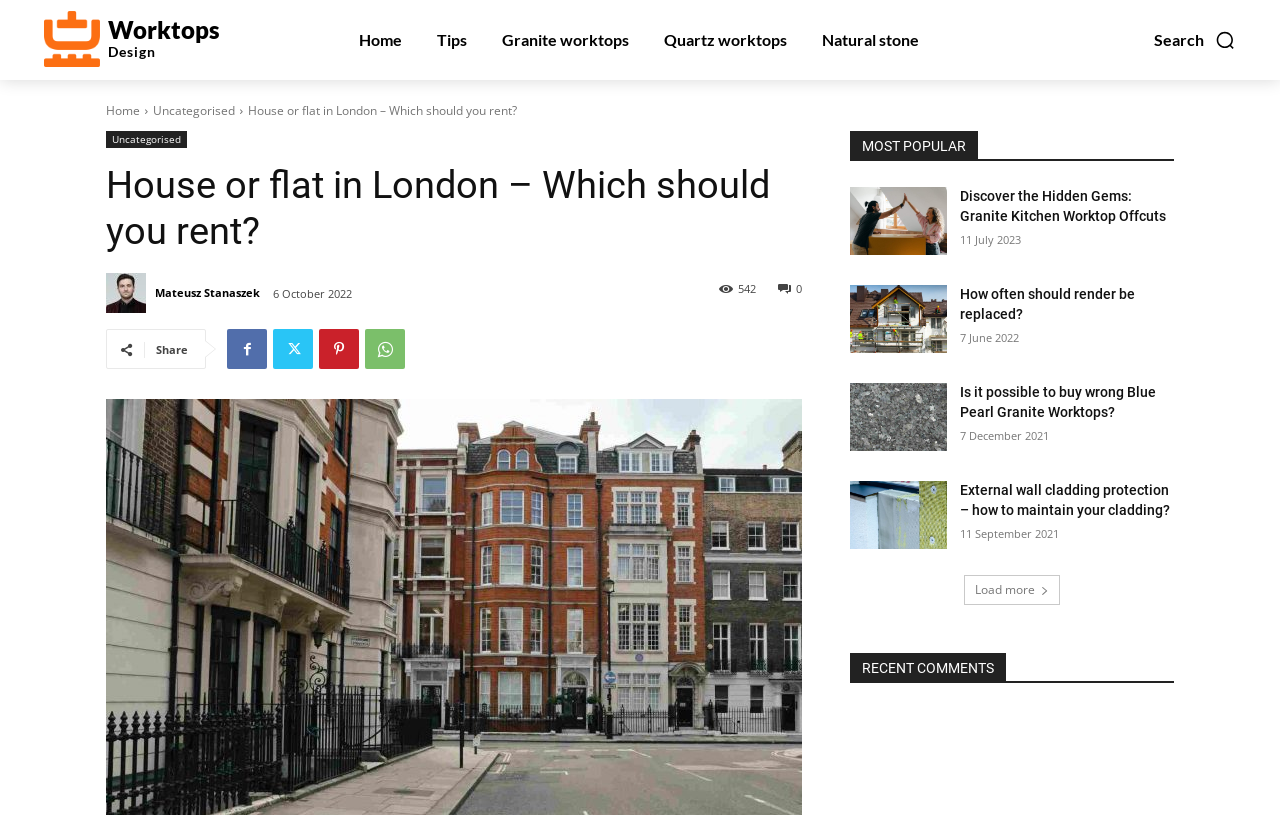Give a full account of the webpage's elements and their arrangement.

This webpage appears to be a blog or article page focused on providing information about renting a house or flat in London. At the top left corner, there is a logo of "Worktops Design" accompanied by a search button at the top right corner. Below the logo, there are navigation links to "Home", "Tips", "Granite worktops", "Quartz worktops", and "Natural stone".

The main content of the page is divided into two sections. On the left side, there is a heading "House or flat in London – Which should you rent?" followed by a brief article discussing the factors to consider when deciding between renting a house or a flat in London. The article is attributed to "Mateusz Stanaszek" and has a timestamp of "6 October 2022".

On the right side, there is a section titled "MOST POPULAR" that lists four articles with headings, links, and timestamps. The articles are about granite kitchen worktop offcuts, replacing render, buying Blue Pearl Granite Worktops, and external wall cladding protection. Each article has a link to read more and a timestamp indicating when it was published.

Below the main content, there is a "Load more" button and a section titled "RECENT COMMENTS". There are also social media sharing links at the bottom of the page.